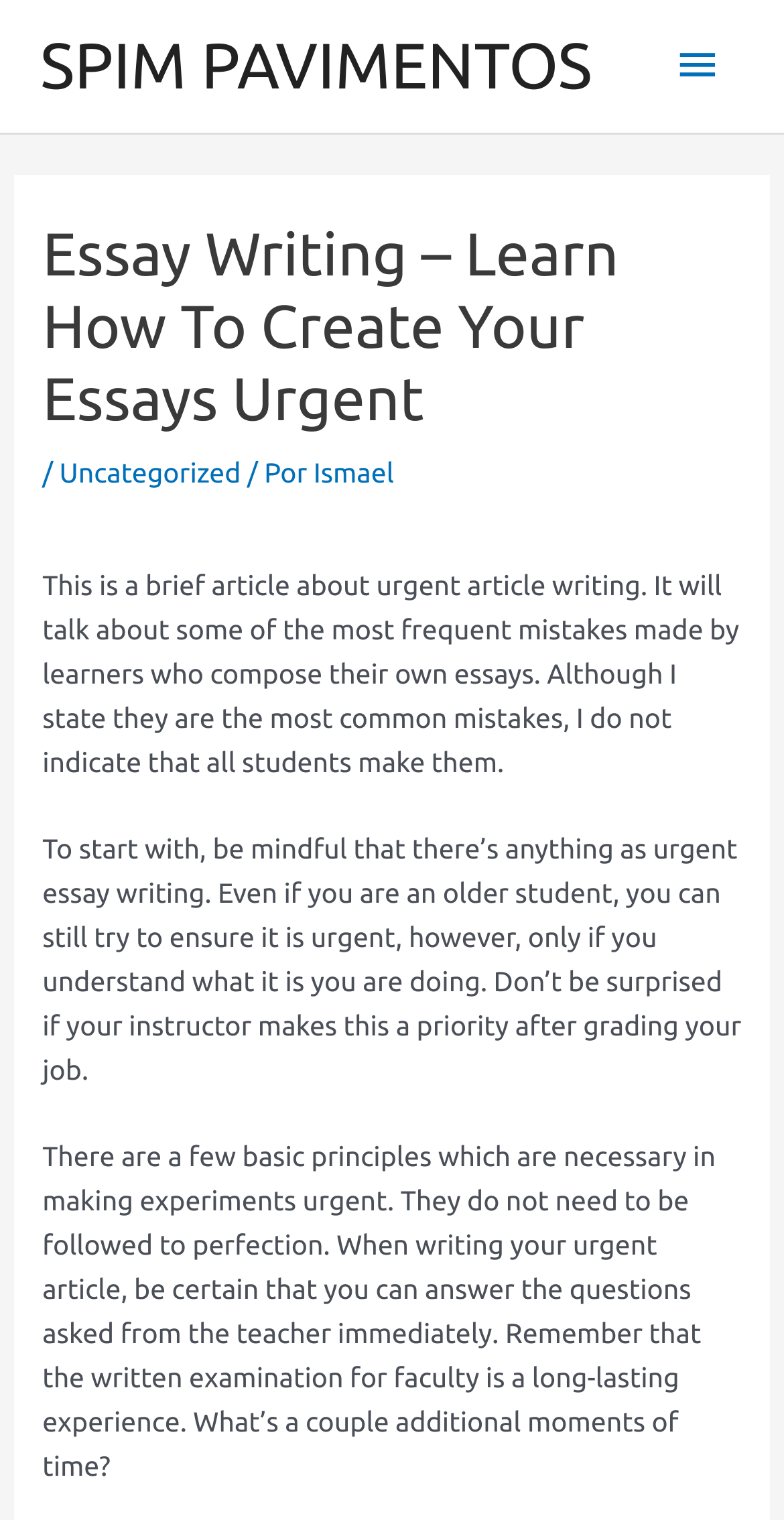Find and generate the main title of the webpage.

Essay Writing – Learn How To Create Your Essays Urgent